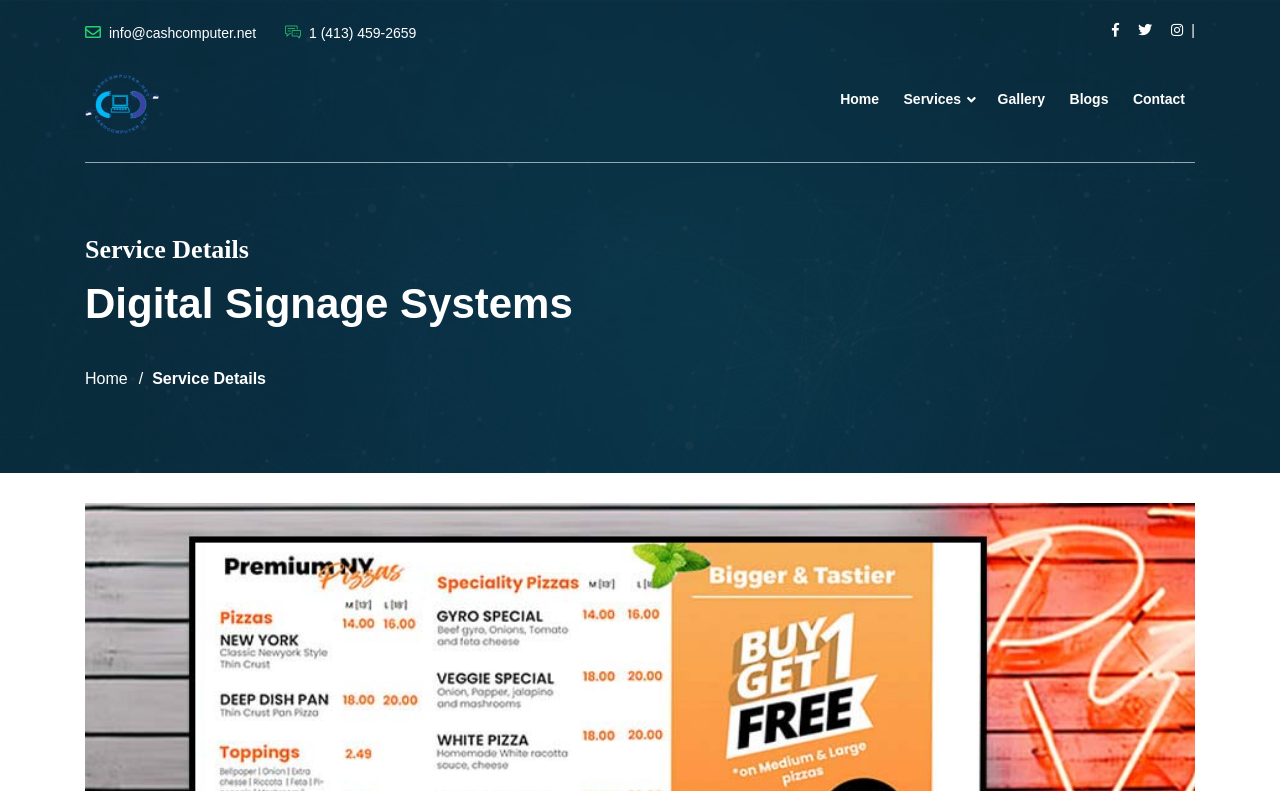Look at the image and write a detailed answer to the question: 
What is the name of the service being described?

I found the name of the service by looking at the heading in the middle section of the webpage, which is highlighted as 'Digital Signage Systems'. This heading is likely to be the title of the service being described.